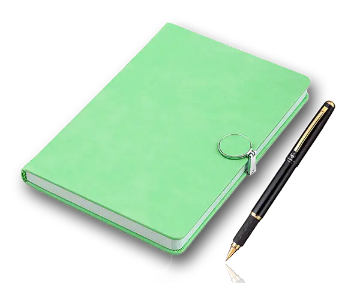What is the purpose of the binding ring?
Refer to the screenshot and answer in one word or phrase.

to keep pages secure and organized